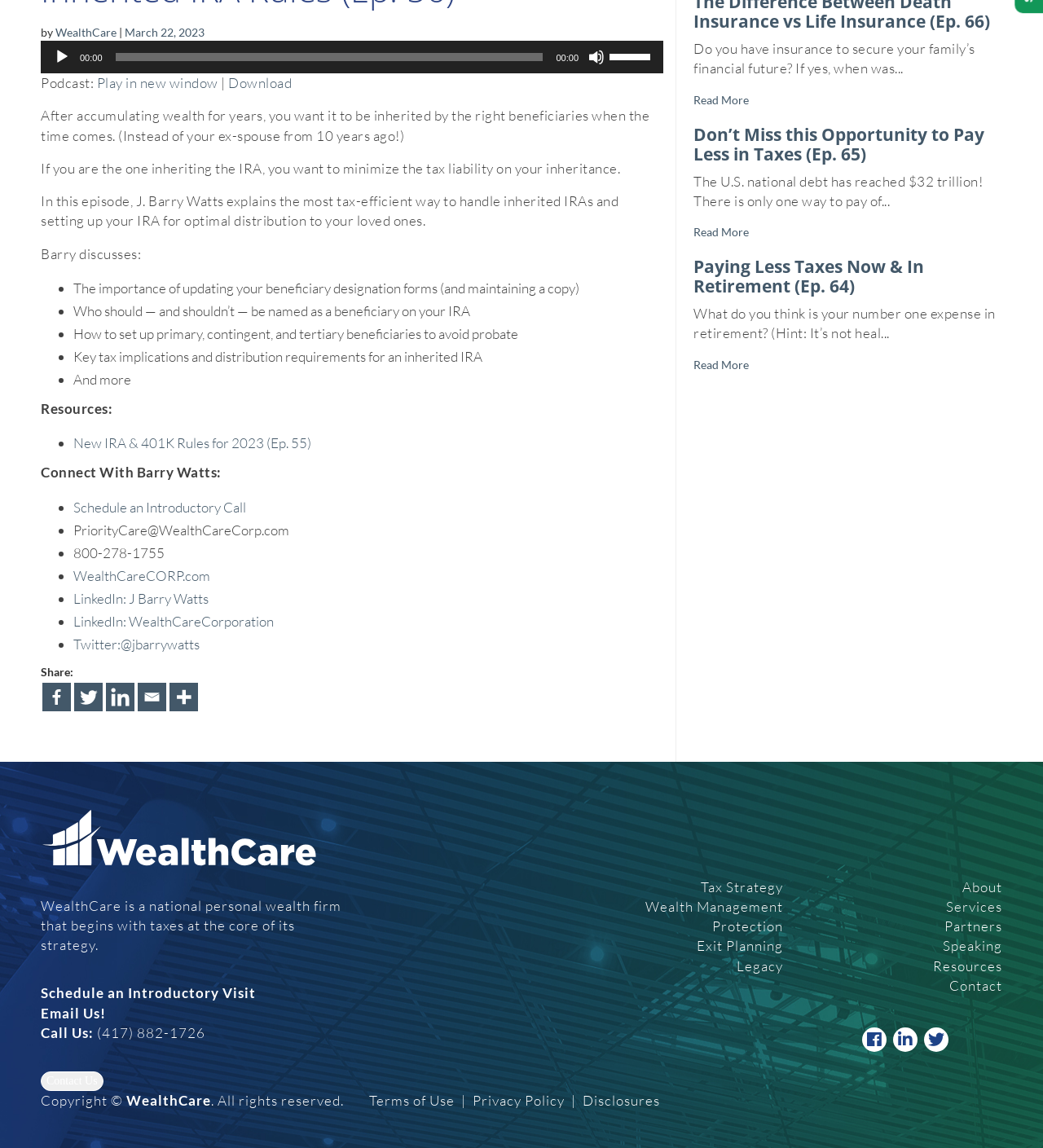Find the bounding box coordinates for the HTML element described as: "Services". The coordinates should consist of four float values between 0 and 1, i.e., [left, top, right, bottom].

[0.907, 0.782, 0.961, 0.797]